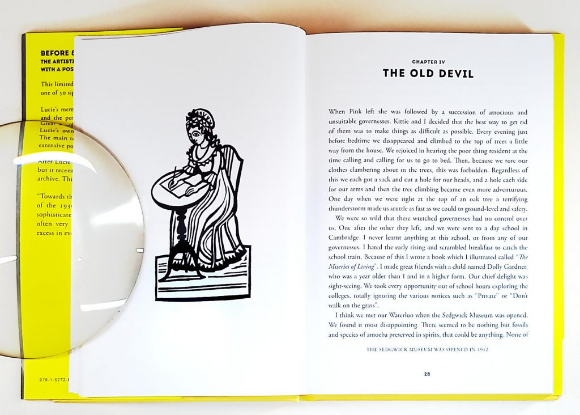What is the attire of the seated figure in the illustration?
Using the visual information from the image, give a one-word or short-phrase answer.

Classical